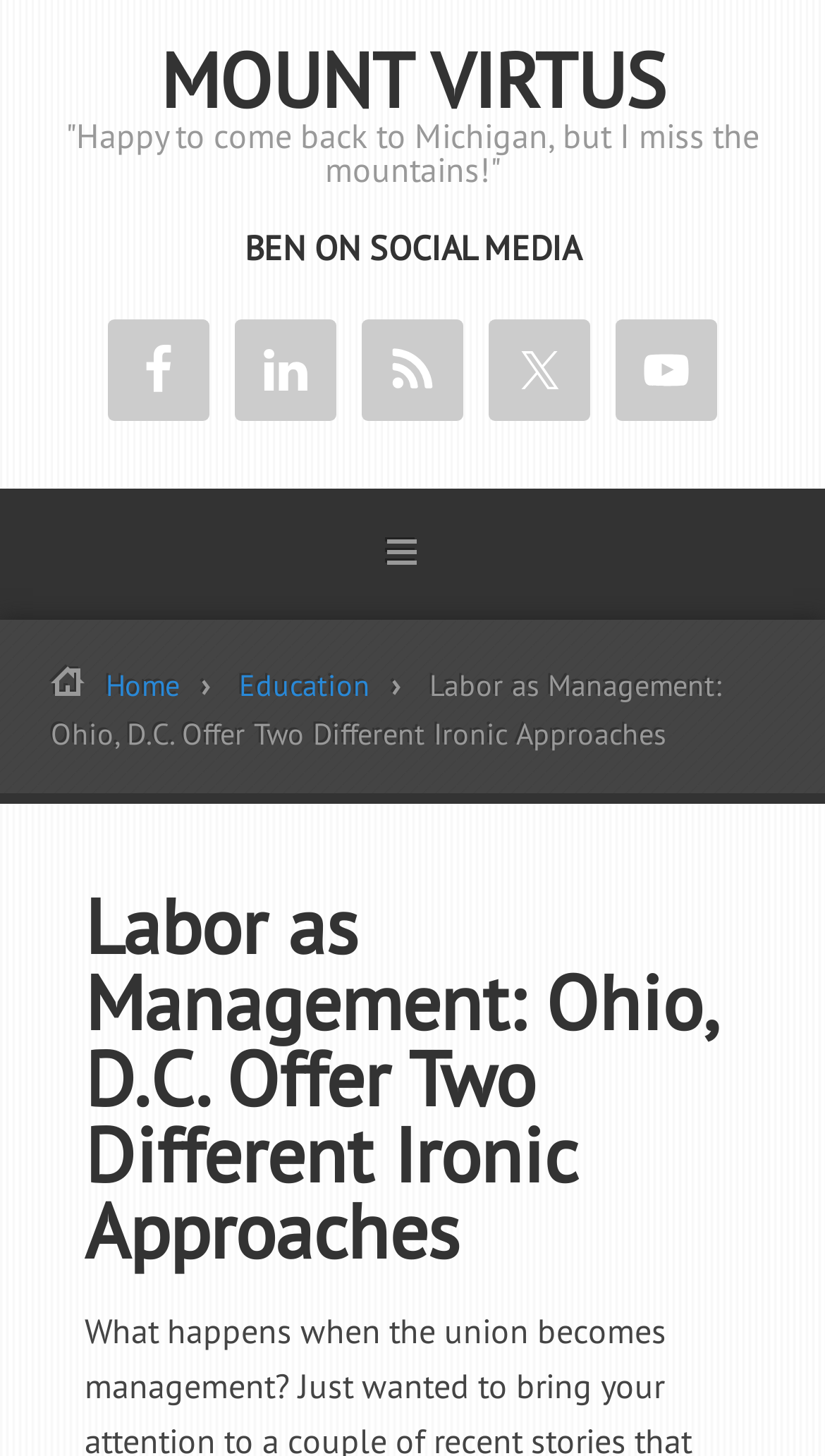Please find the bounding box coordinates for the clickable element needed to perform this instruction: "View customer service".

None